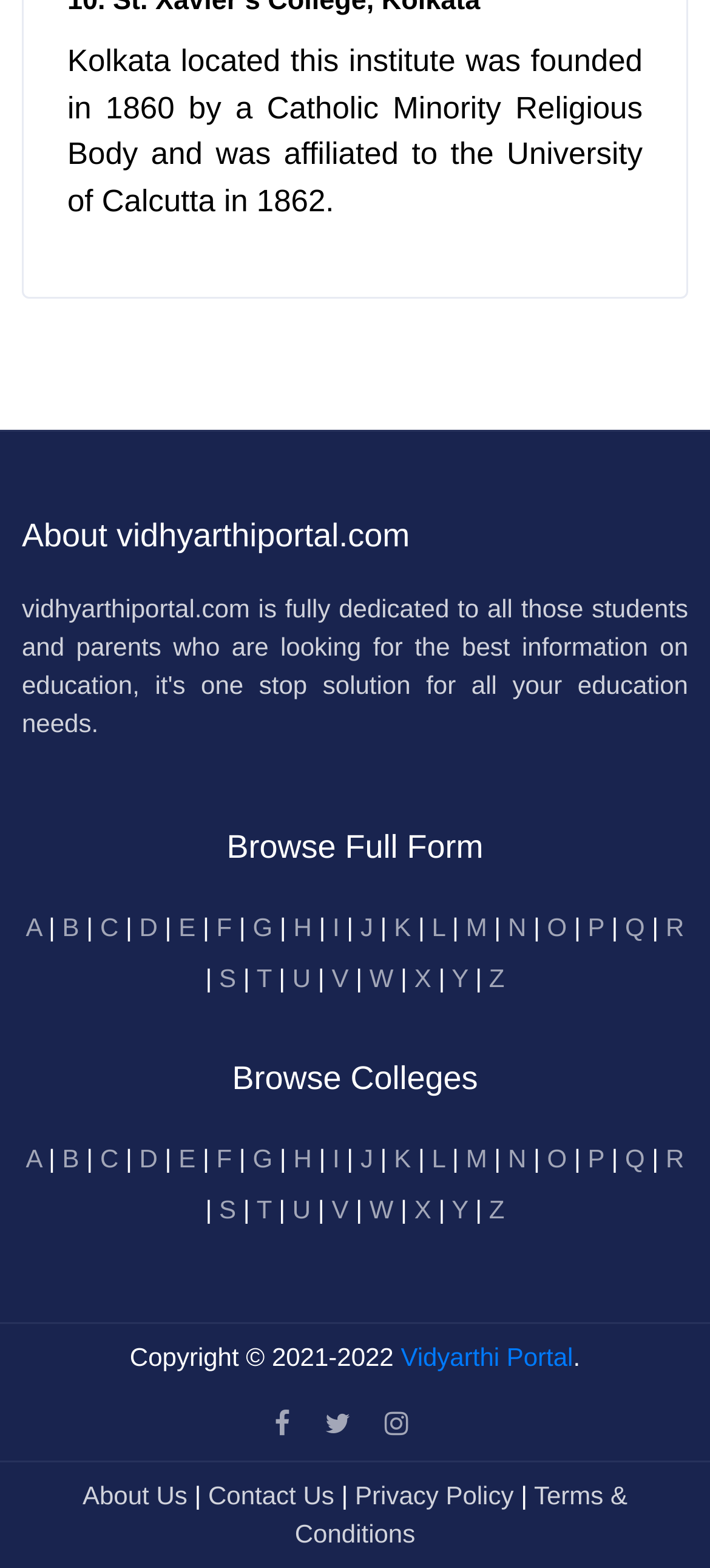Provide the bounding box coordinates of the HTML element this sentence describes: "About Us". The bounding box coordinates consist of four float numbers between 0 and 1, i.e., [left, top, right, bottom].

[0.116, 0.945, 0.274, 0.963]